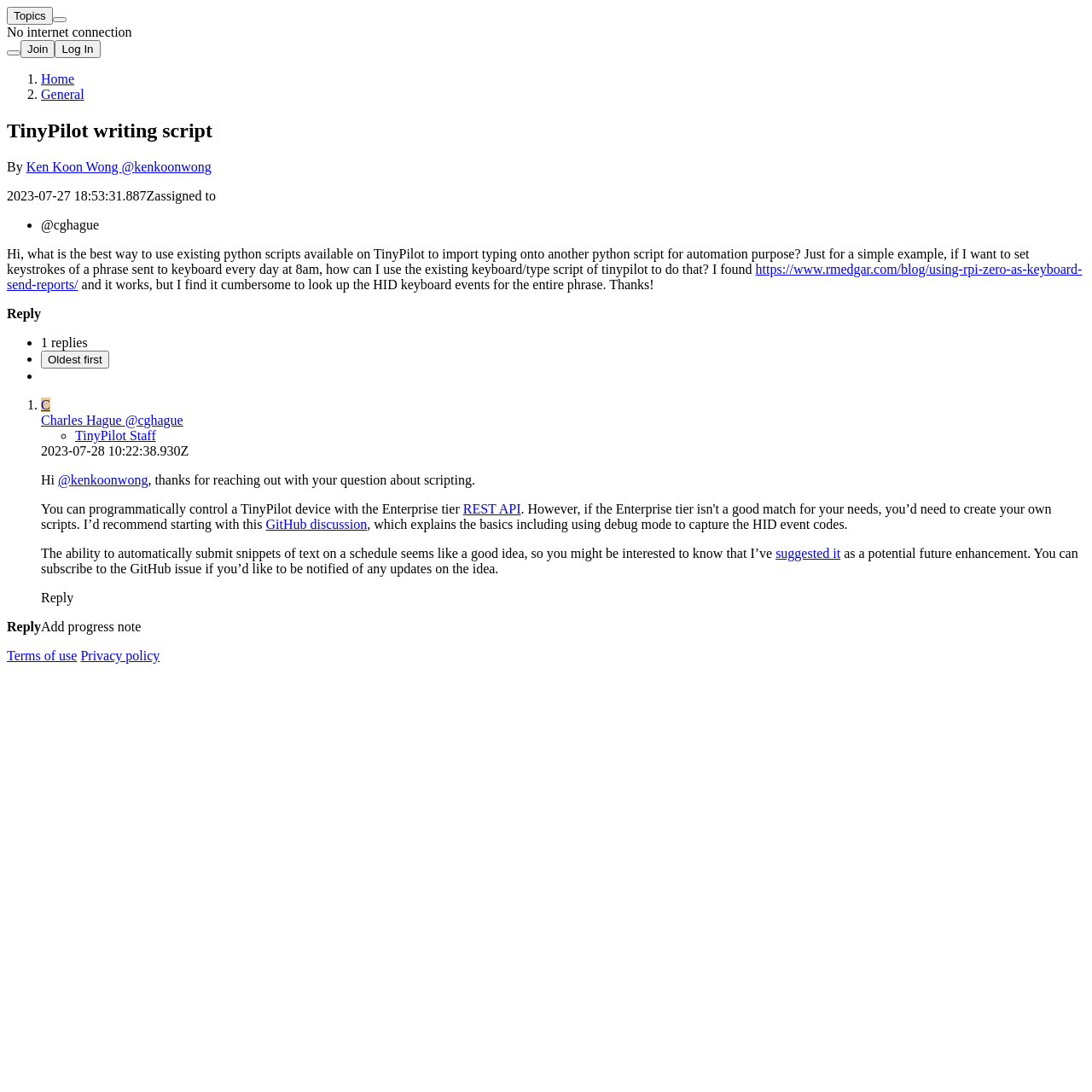Identify the bounding box coordinates for the UI element that matches this description: "Reply".

[0.006, 0.567, 0.038, 0.58]